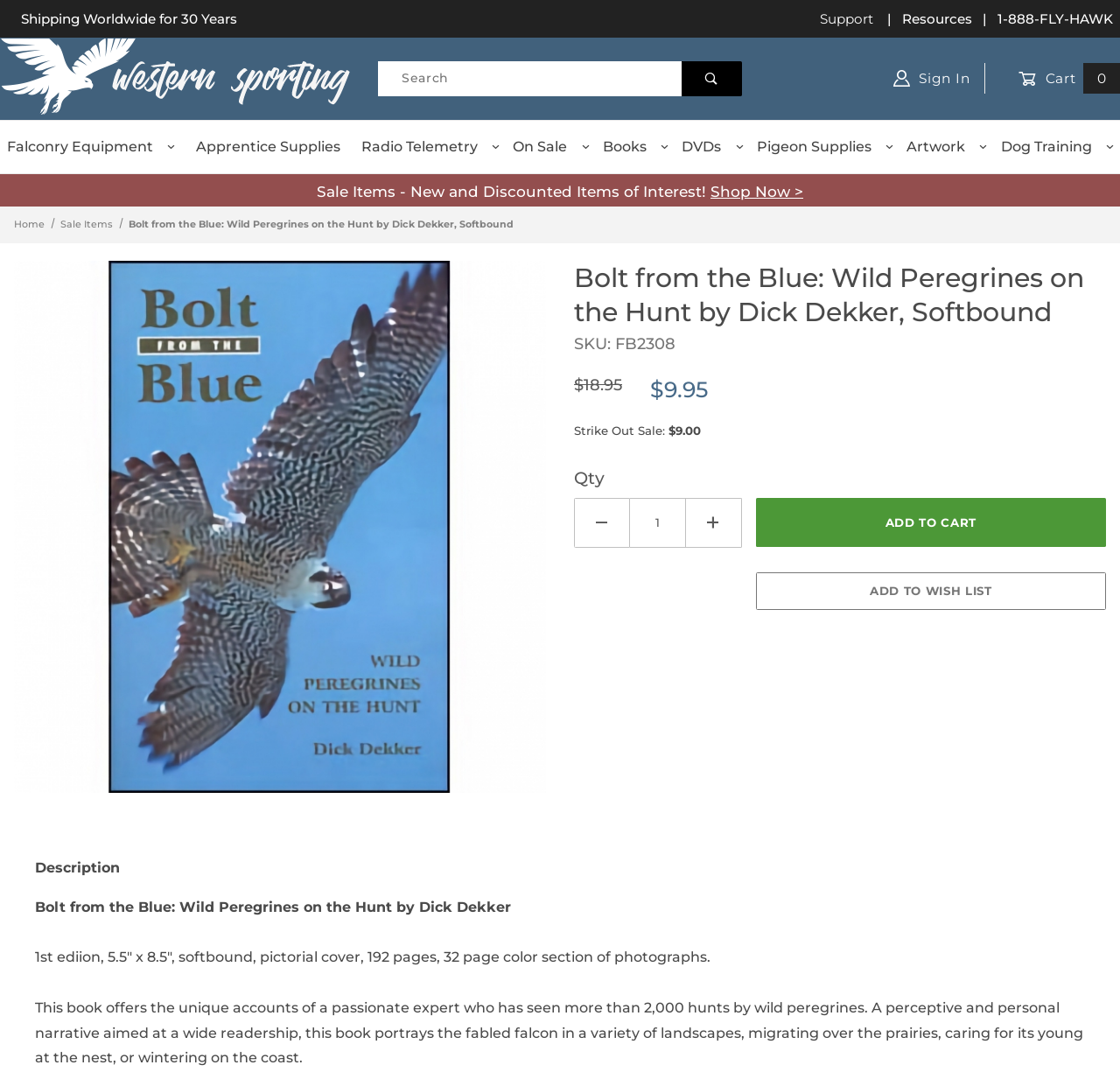Generate the text of the webpage's primary heading.

Bolt from the Blue: Wild Peregrines on the Hunt by Dick Dekker, Softbound
SKU: FB2308